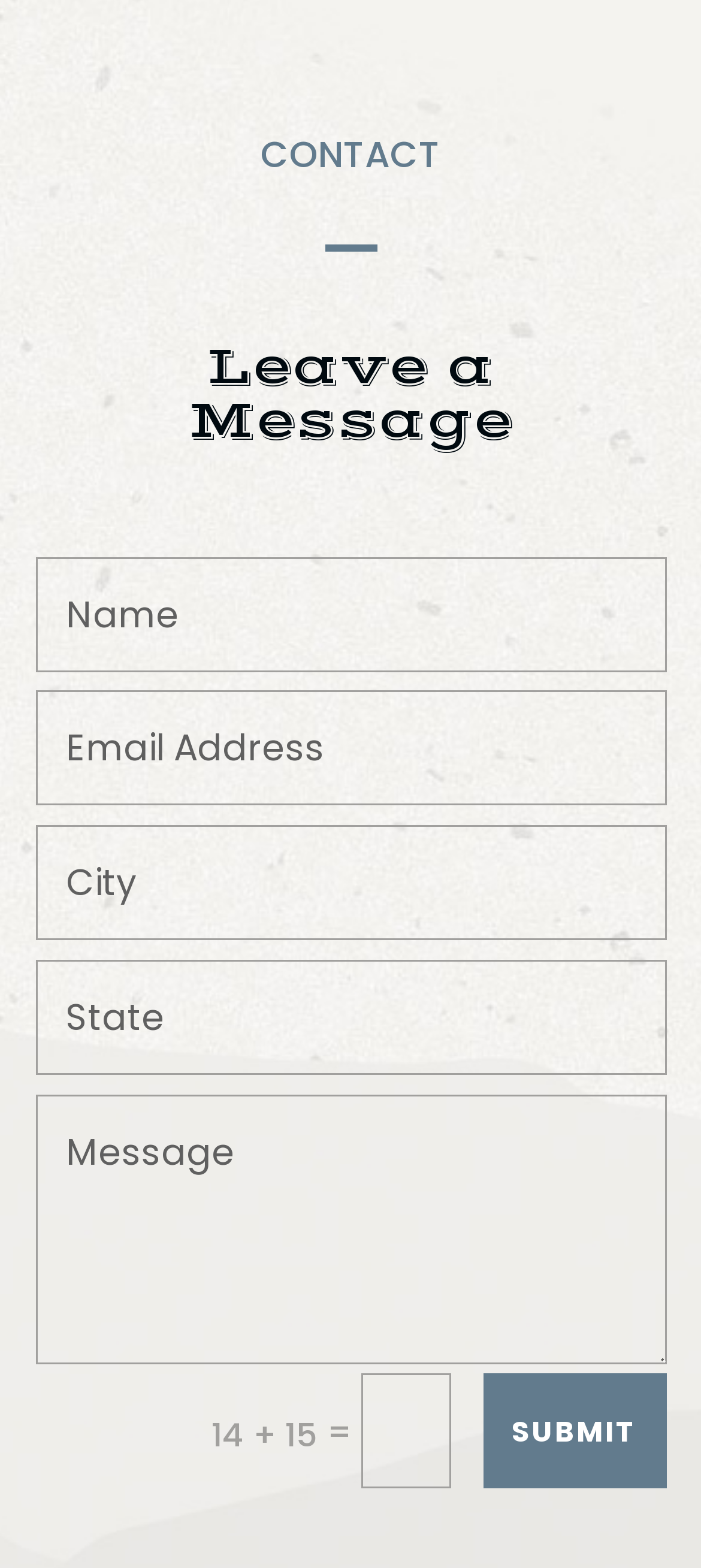Respond with a single word or phrase to the following question: What is the calculation shown at the bottom?

14 + 15